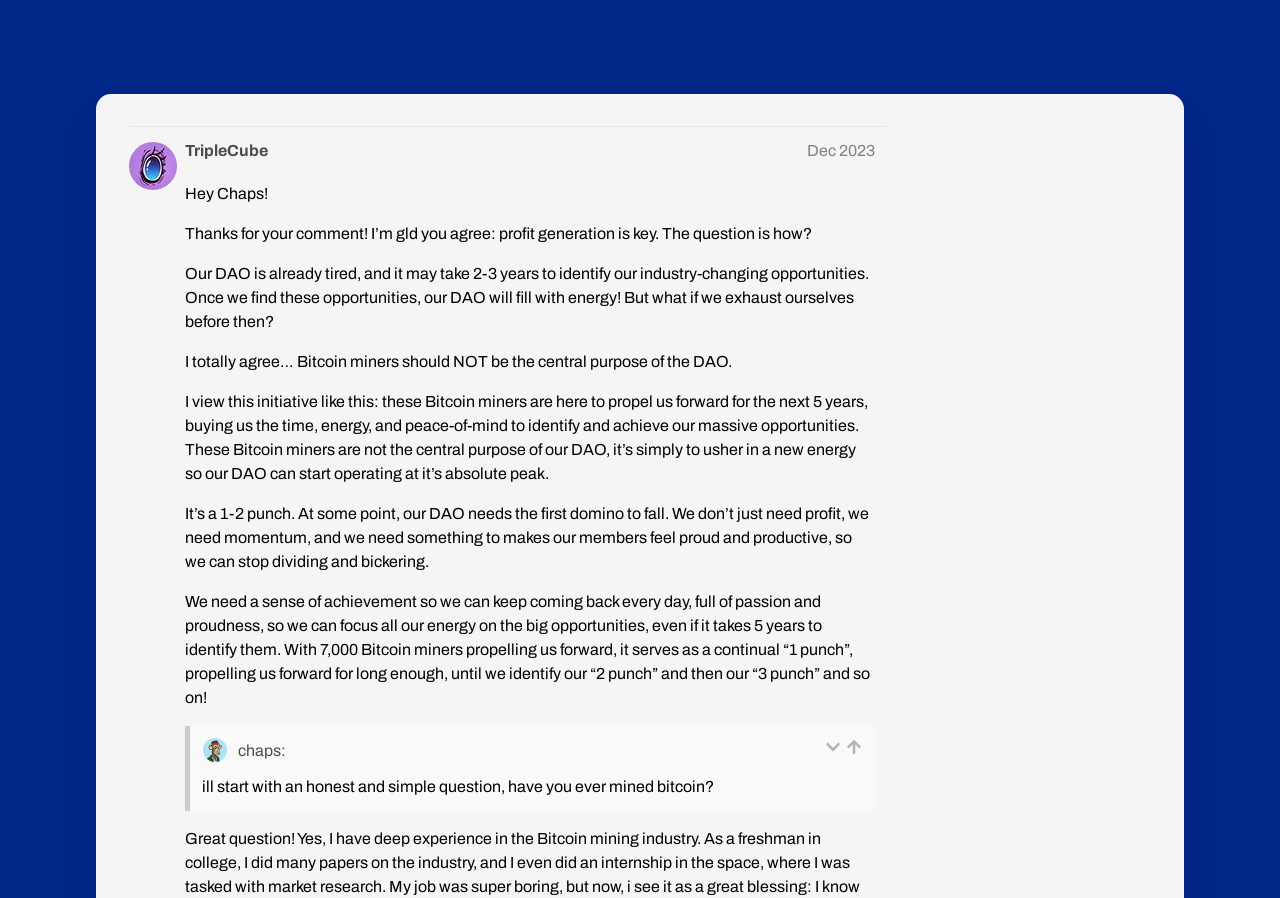Find the bounding box coordinates of the clickable area that will achieve the following instruction: "Search for a post".

[0.836, 0.01, 0.871, 0.061]